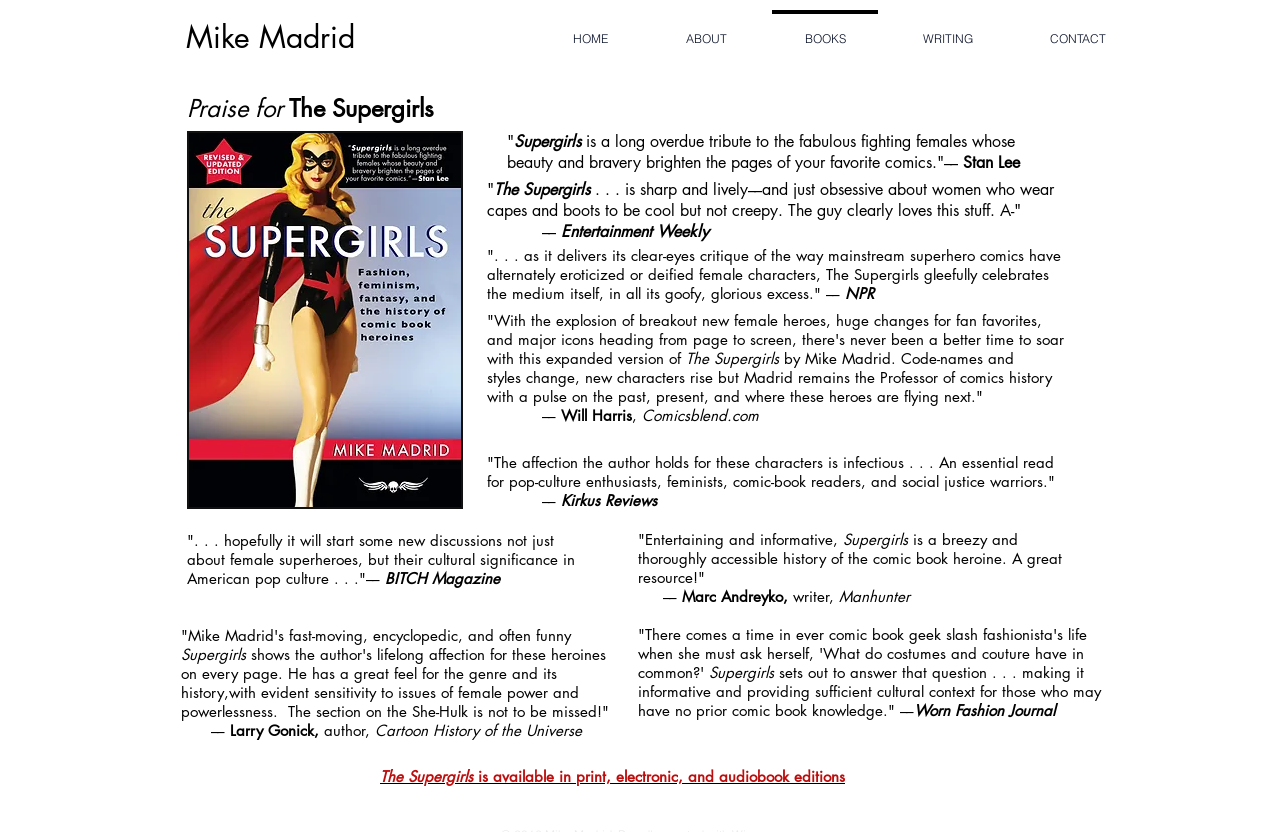Could you locate the bounding box coordinates for the section that should be clicked to accomplish this task: "Check the reviews from 'Entertainment Weekly'".

[0.438, 0.266, 0.554, 0.291]